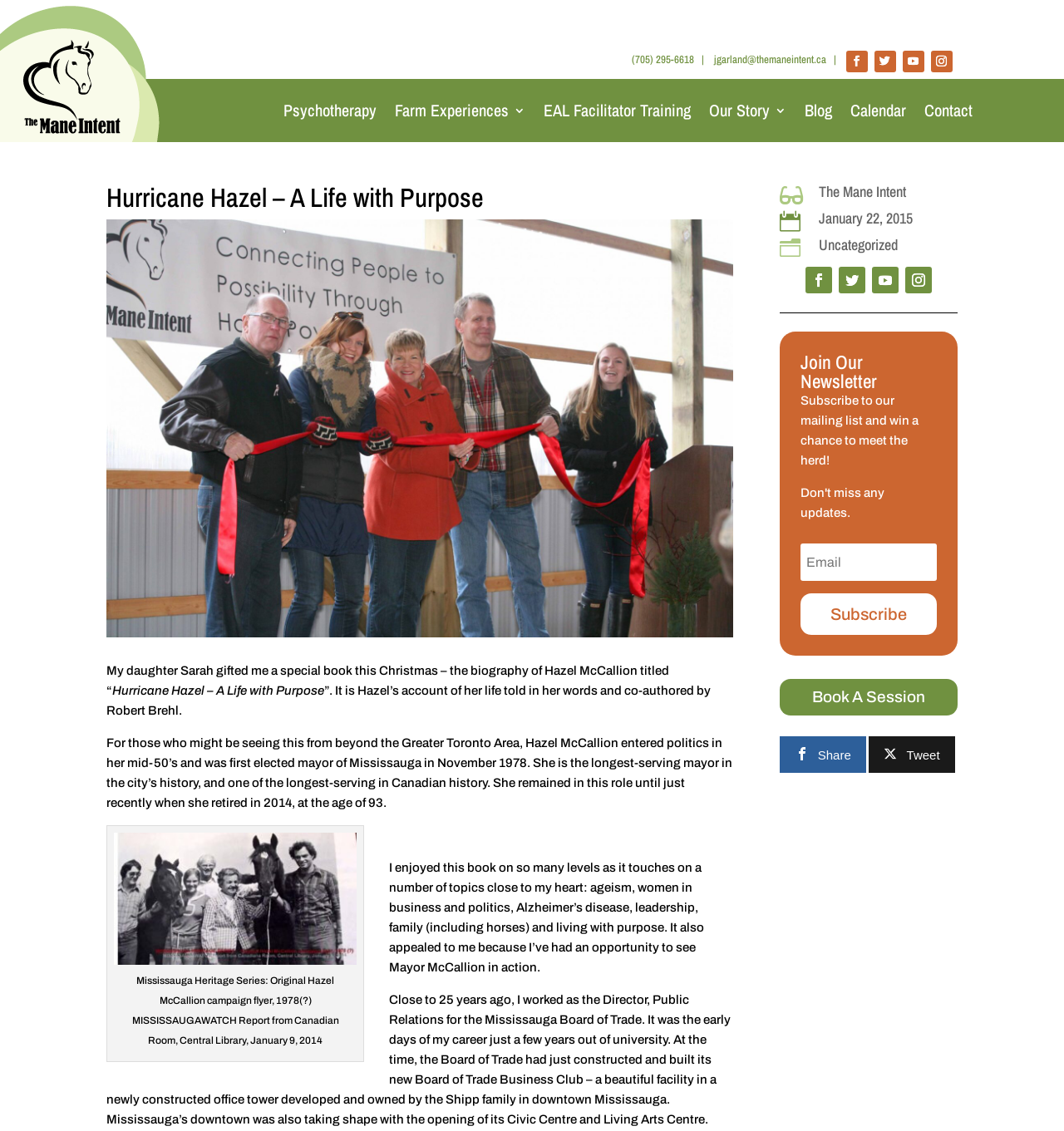What is the topic of the blog post?
Look at the image and respond with a one-word or short-phrase answer.

Book review